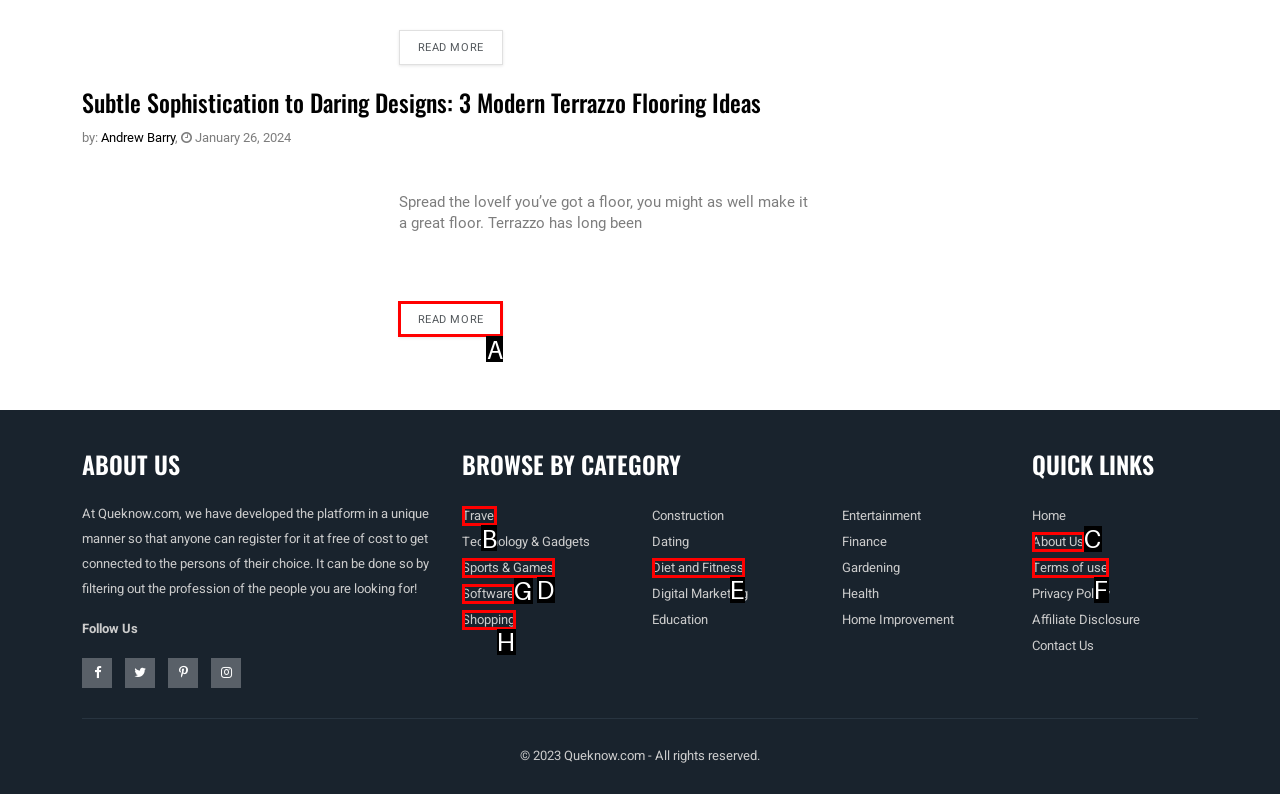Find the HTML element to click in order to complete this task: Browse by category: Travel
Answer with the letter of the correct option.

B